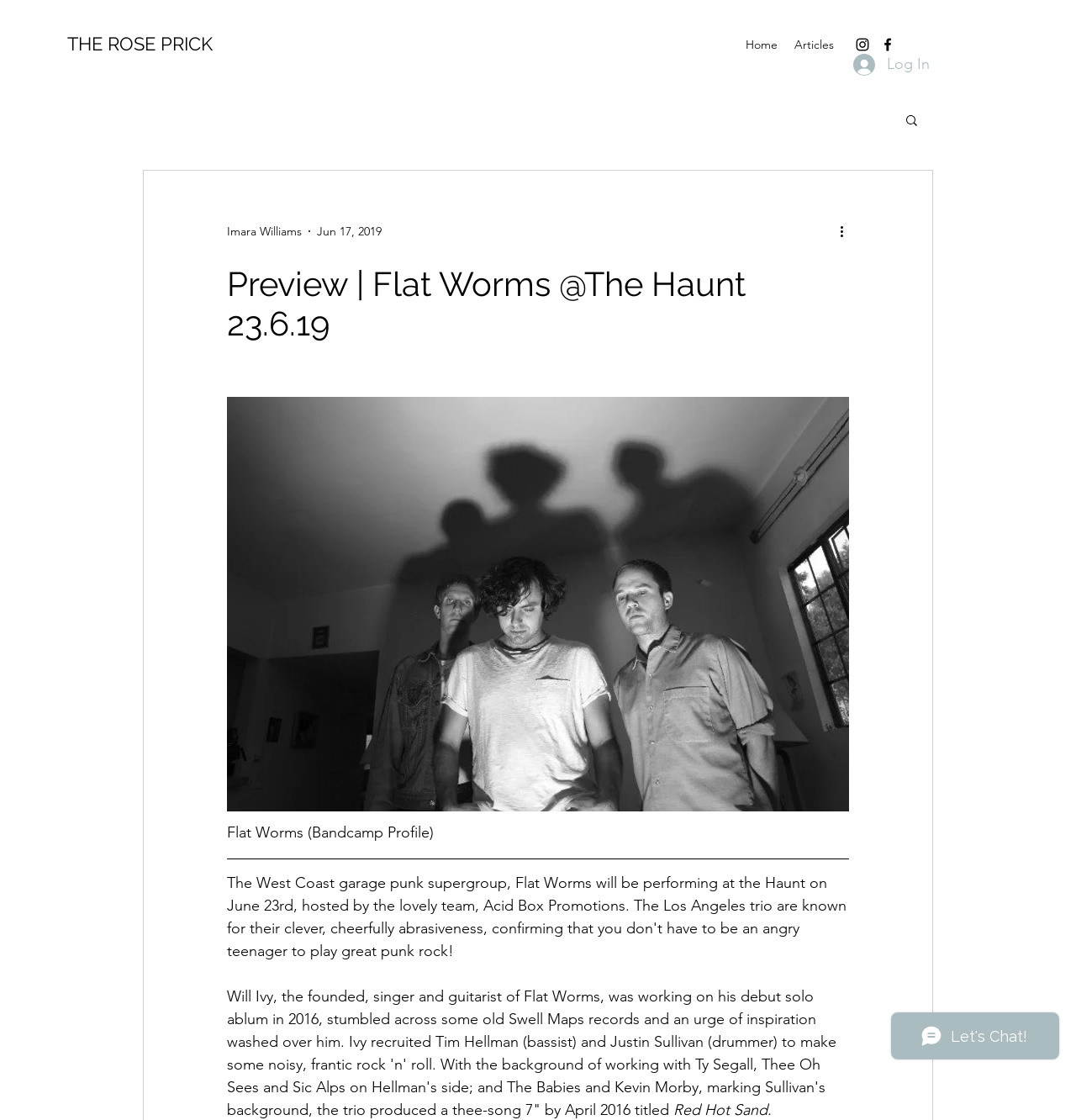Generate a thorough caption detailing the webpage content.

The webpage appears to be an event preview page for a concert featuring the band Flat Worms at The Haunt on June 23rd. At the top of the page, there is a heading that reads "THE ROSE PRICK" and a link with the same text. 

To the right of this heading, there is a navigation menu labeled "Site" with links to "Home" and "Articles". Further to the right, there is a social bar with links to the website's Instagram and Facebook pages, each accompanied by an image of the respective social media platform's logo.

Below the navigation menu, there is a button to log in, accompanied by an image. Next to the log in button, there is a search button with an image of a magnifying glass.

The main content of the page is a preview of the upcoming concert, featuring a heading that reads "Preview | Flat Worms @The Haunt 23.6.19". Below this heading, there is a button with no text, followed by a block of text that describes the band Flat Worms and their background. The text mentions the band's members, Will Ivy, Tim Hellman, and Justin Sullivan, and their previous work with other bands.

To the right of the text, there is an image, and below the text, there is another static text element with a single non-breaking space character. The page also features an iframe at the bottom, labeled "Wix Chat".

There are several other UI elements on the page, including a link to the band's Bandcamp profile, a generic element with the text "Imara Williams", and a generic element with the date "Jun 17, 2019". There is also a button labeled "More actions" with an image, and a heading with the text "Preview | Flat Worms @The Haunt 23.6.19" that appears to be a duplicate of the main heading.